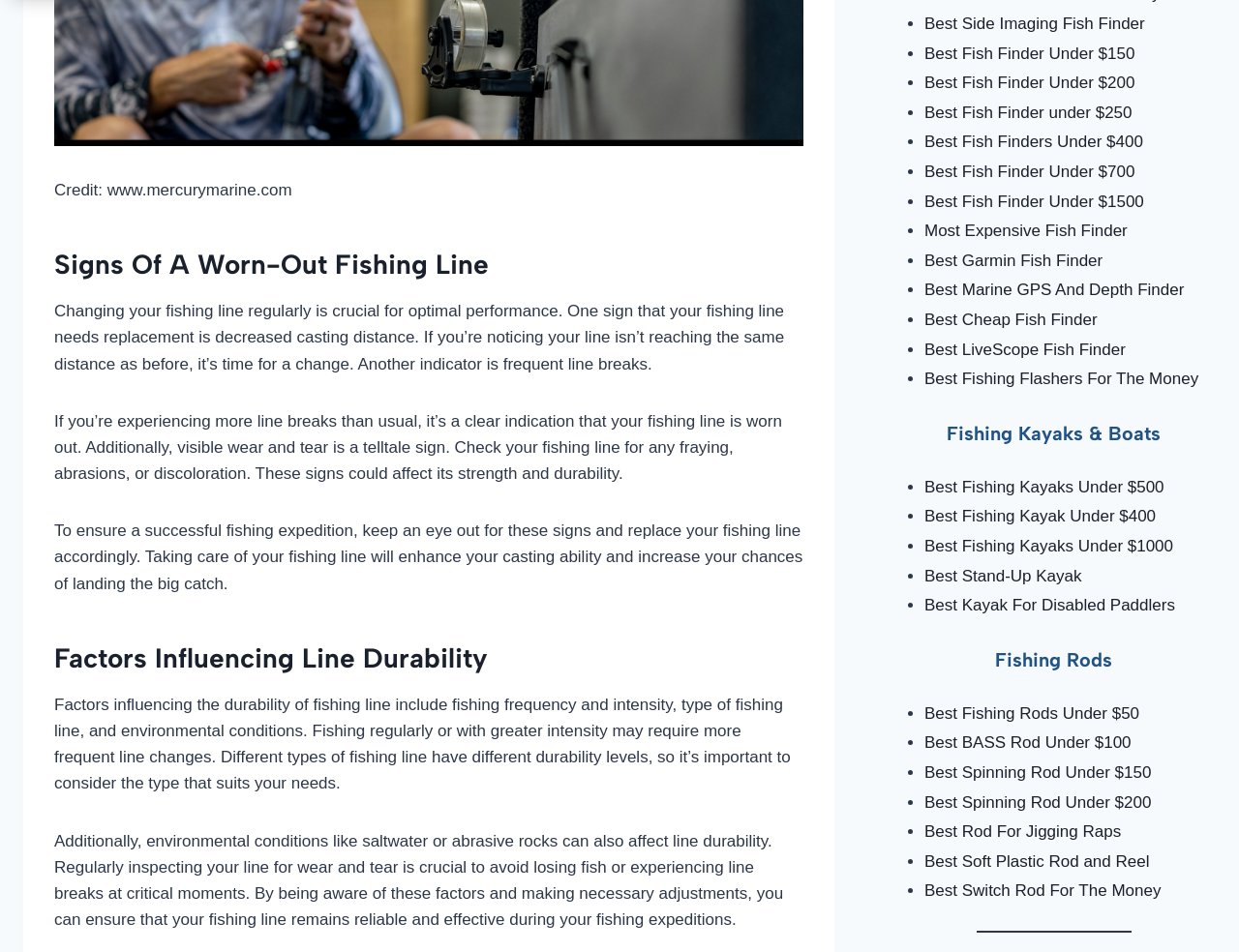Please identify the bounding box coordinates of the clickable element to fulfill the following instruction: "Click on 'Best Fishing Kayaks Under $500'". The coordinates should be four float numbers between 0 and 1, i.e., [left, top, right, bottom].

[0.746, 0.502, 0.94, 0.521]